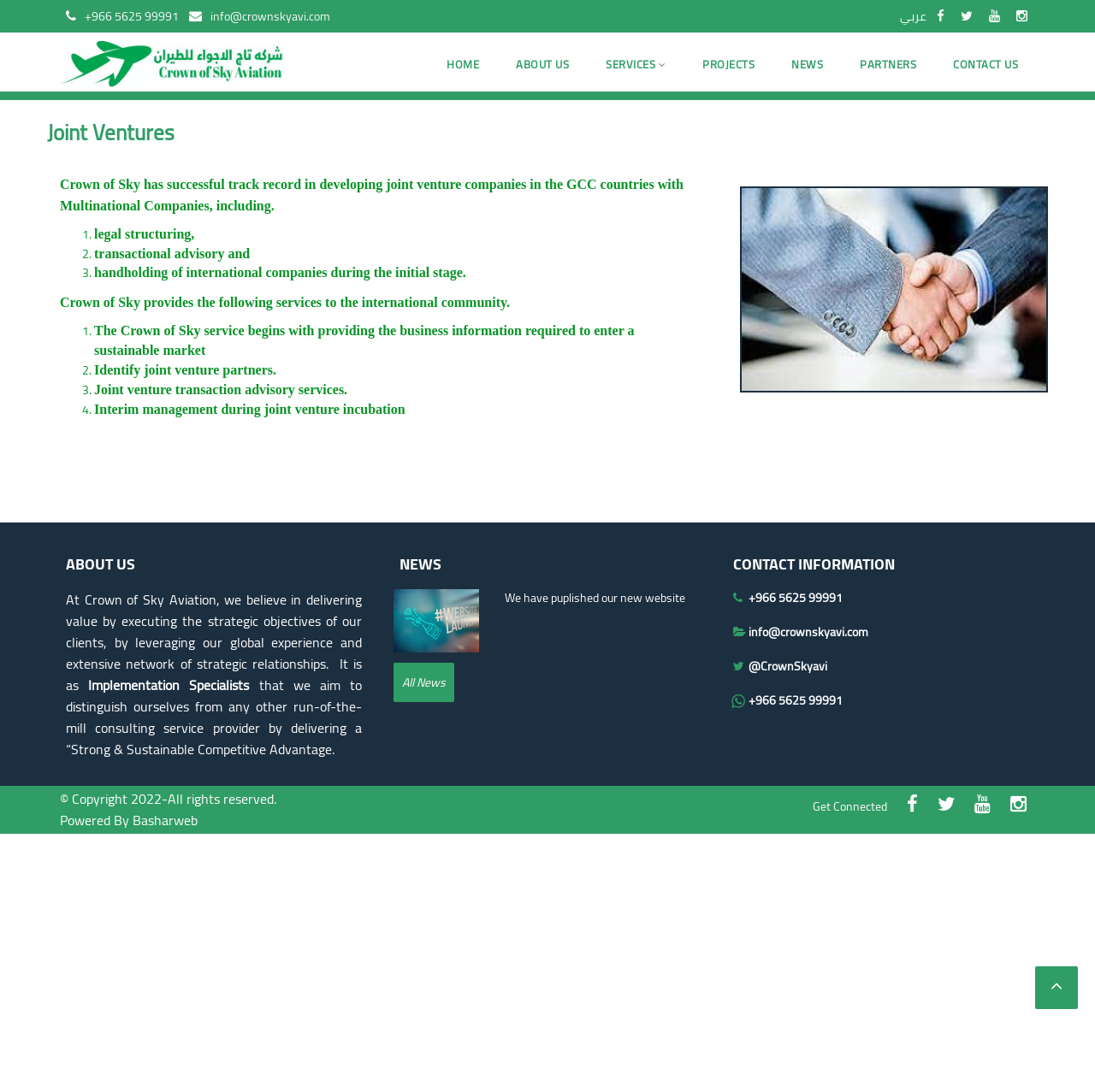Find the bounding box coordinates for the element that must be clicked to complete the instruction: "View the ABOUT US page". The coordinates should be four float numbers between 0 and 1, indicated as [left, top, right, bottom].

[0.455, 0.049, 0.535, 0.068]